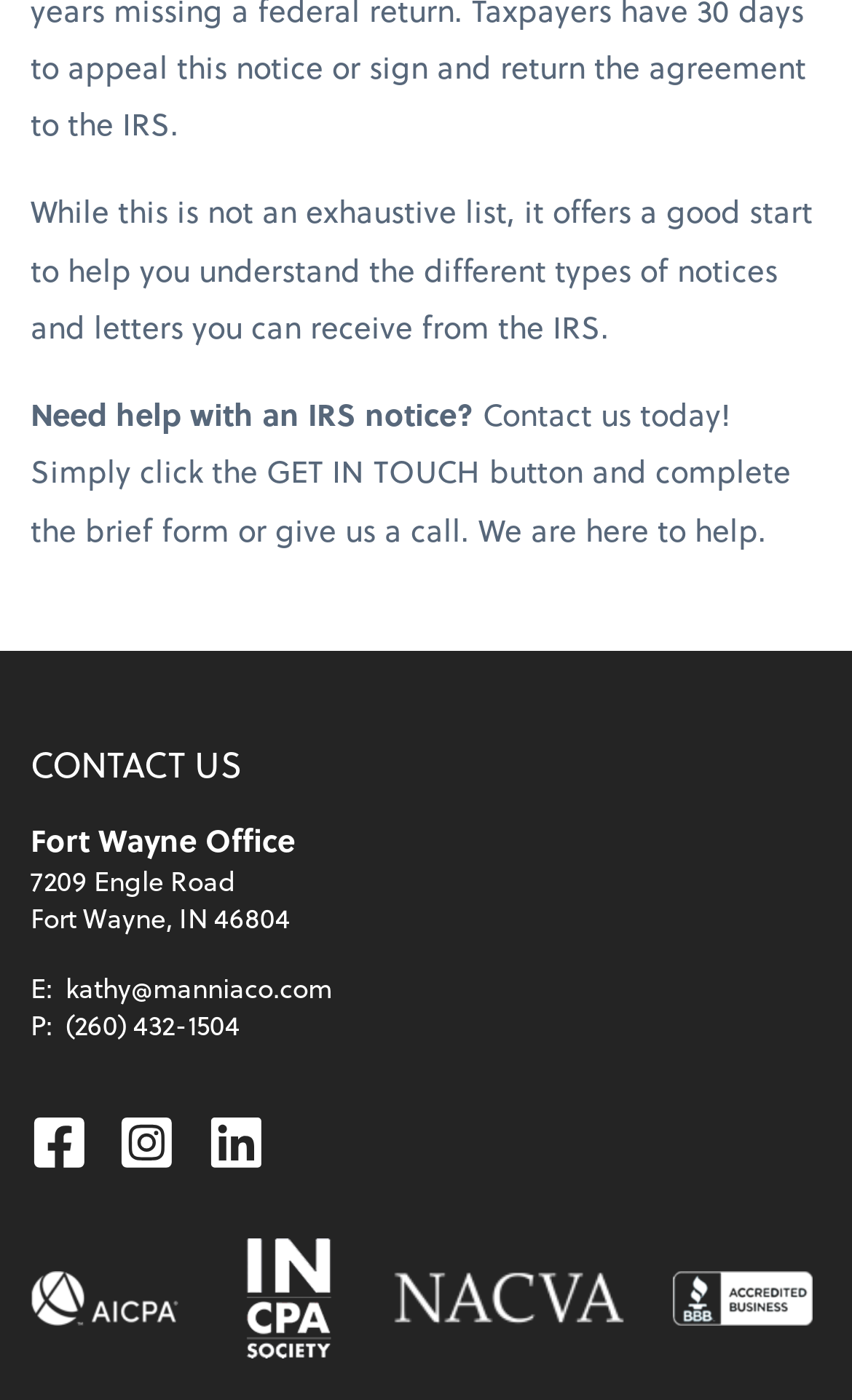Refer to the screenshot and answer the following question in detail:
What is the topic of the introductory text?

The introductory text on the webpage discusses the different types of notices and letters one can receive from the IRS, indicating that the topic is related to IRS notices and letters.